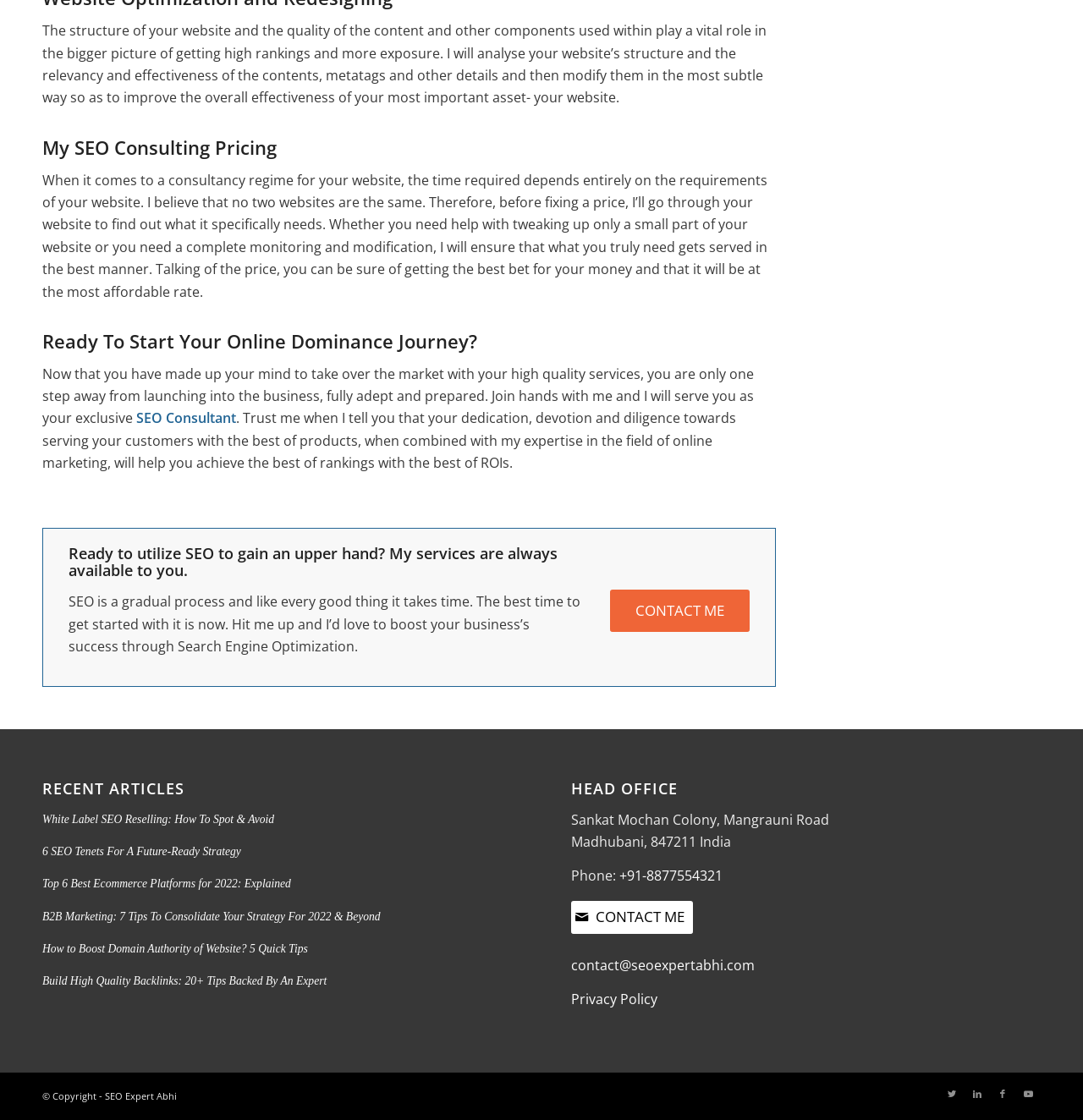Find the bounding box coordinates of the element you need to click on to perform this action: 'Click the 'CONTACT ME' button'. The coordinates should be represented by four float values between 0 and 1, in the format [left, top, right, bottom].

[0.564, 0.527, 0.692, 0.564]